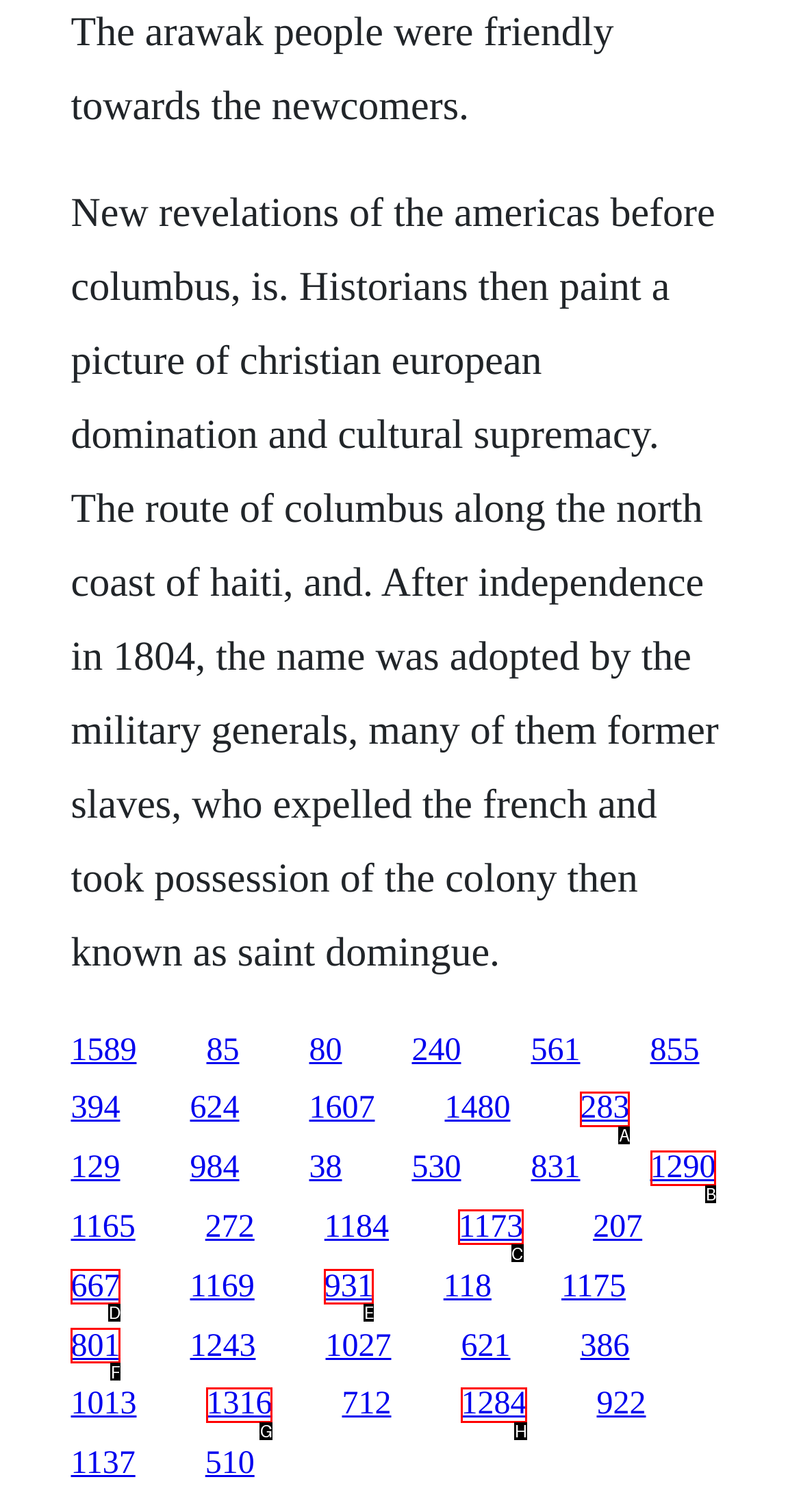Identify the letter of the UI element you need to select to accomplish the task: Explore the link '1290'.
Respond with the option's letter from the given choices directly.

B